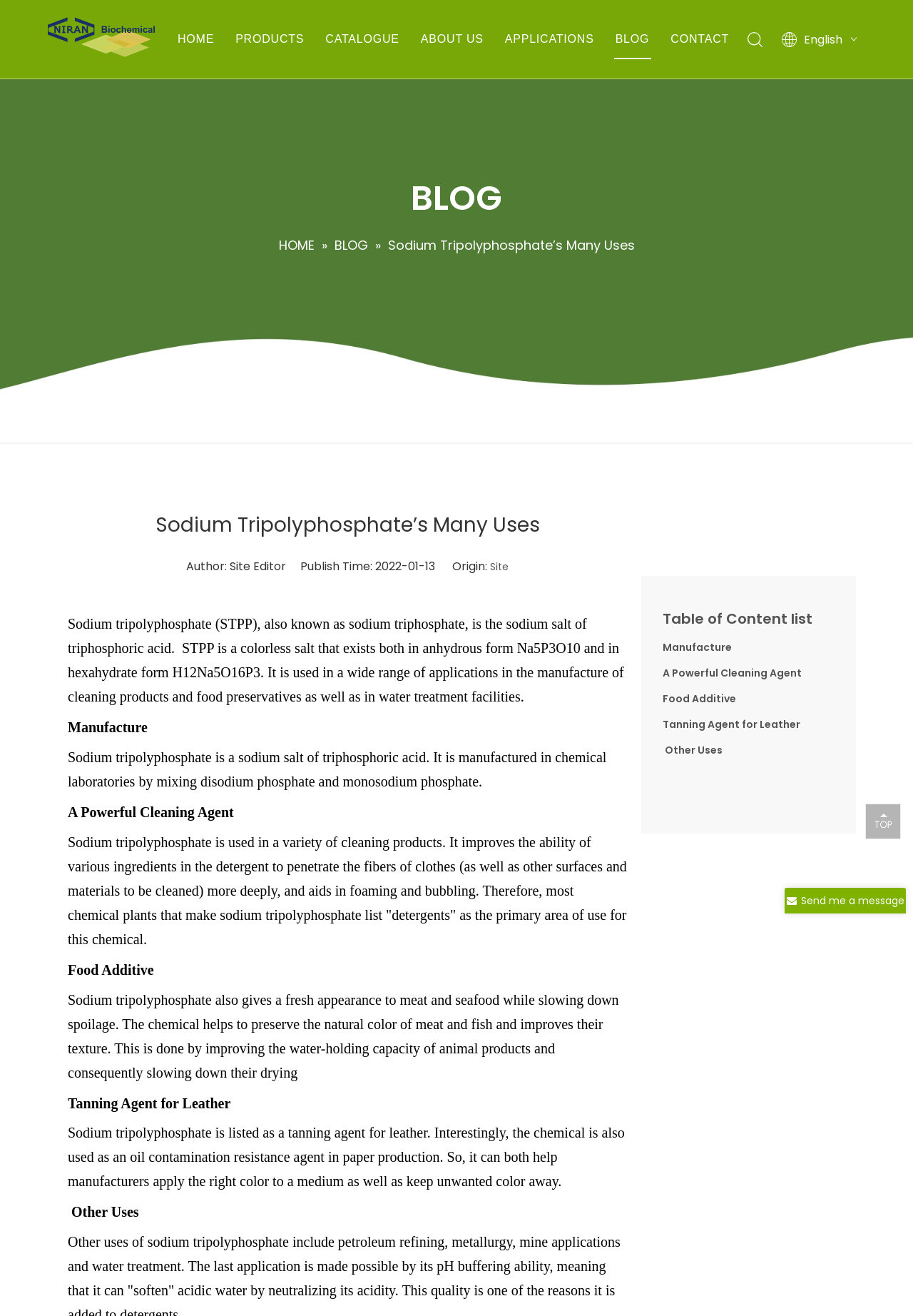Please specify the bounding box coordinates in the format (top-left x, top-left y, bottom-right x, bottom-right y), with values ranging from 0 to 1. Identify the bounding box for the UI component described as follows: Meat and Poultry

[0.577, 0.164, 0.67, 0.176]